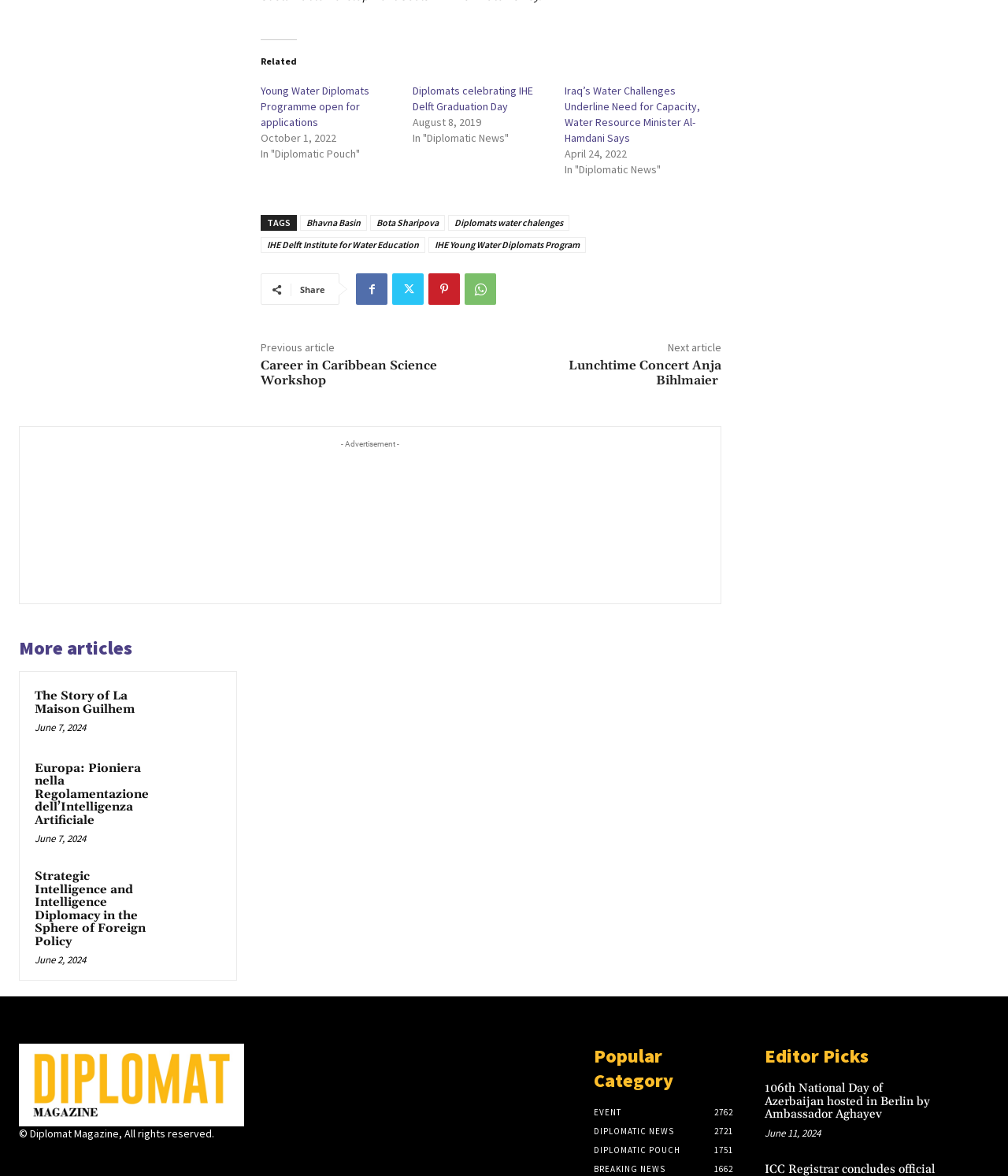Please find and report the bounding box coordinates of the element to click in order to perform the following action: "Read 'The Story of La Maison Guilhem'". The coordinates should be expressed as four float numbers between 0 and 1, in the format [left, top, right, bottom].

[0.172, 0.584, 0.22, 0.626]